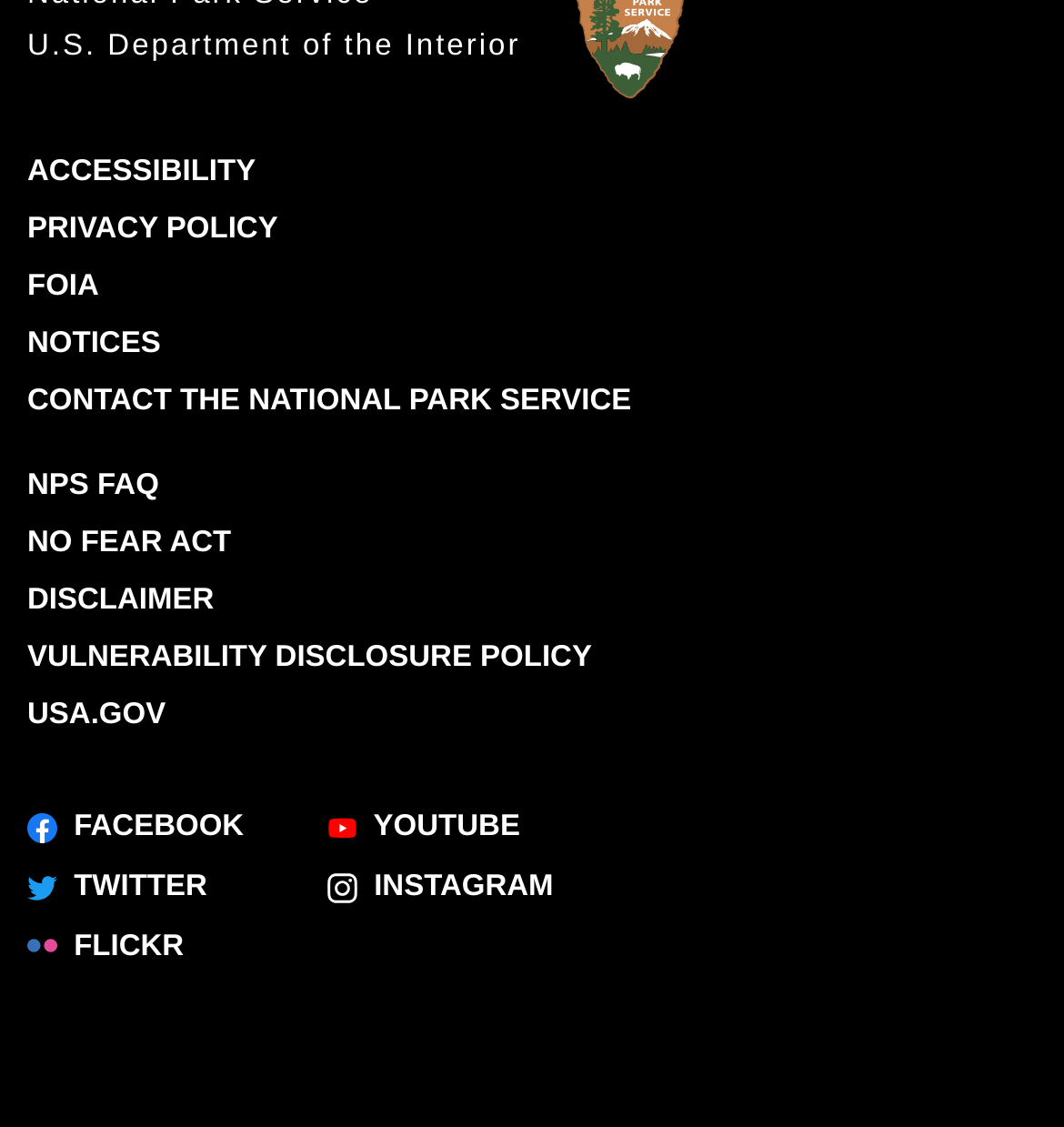Determine the bounding box coordinates of the region that needs to be clicked to achieve the task: "Click on Twitter".

None